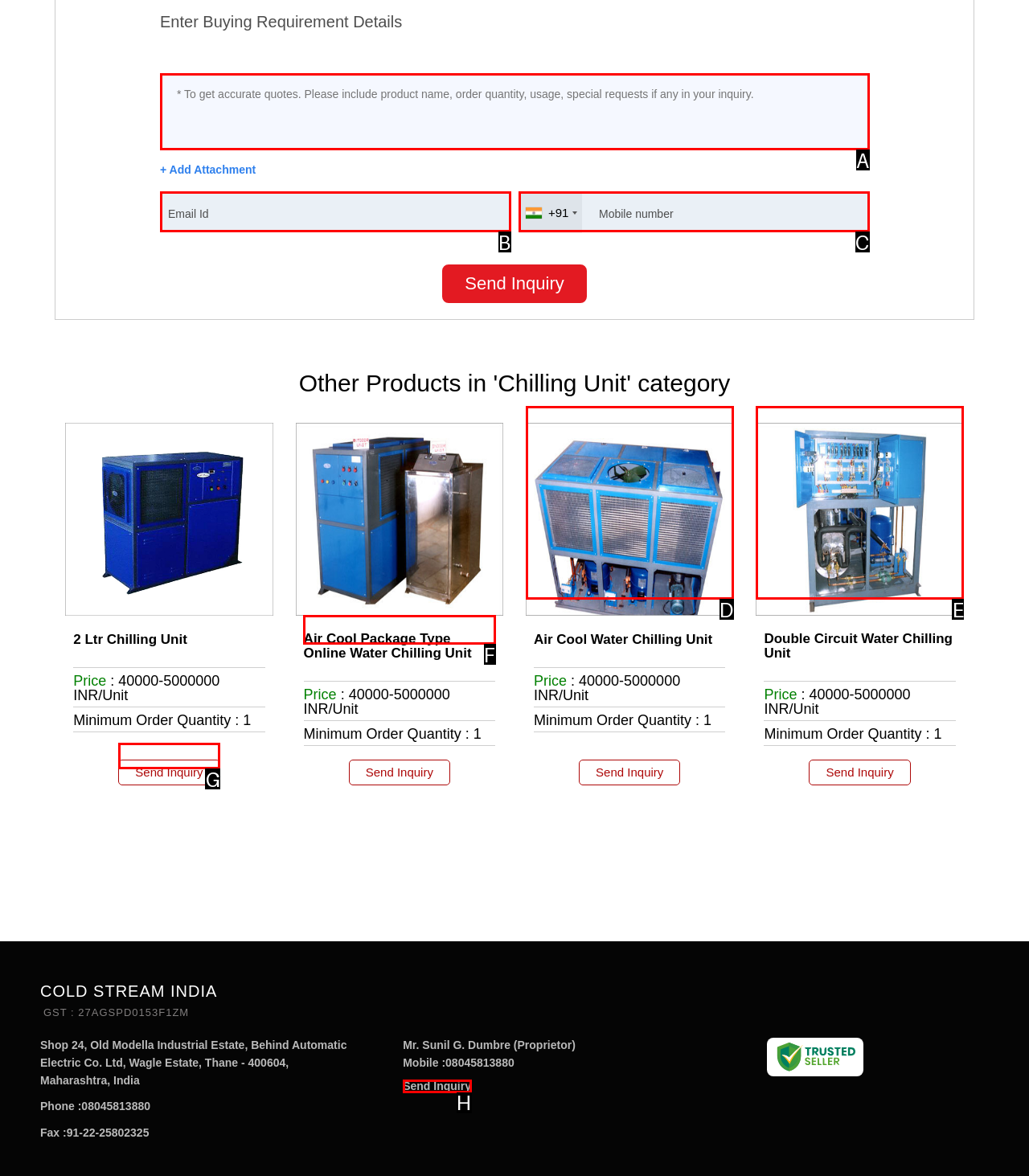Identify the letter of the UI element I need to click to carry out the following instruction: Contact the seller

H